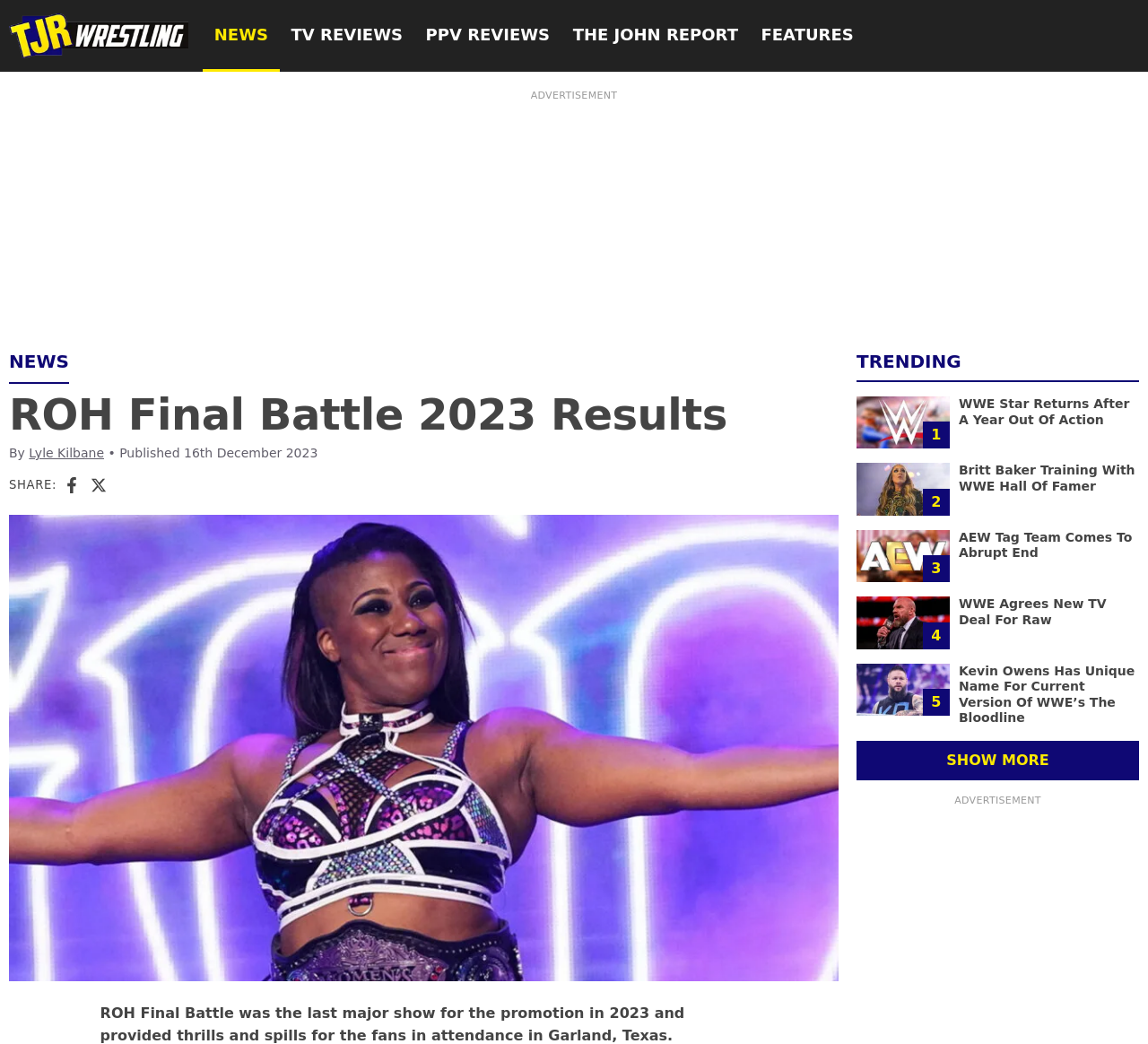Pinpoint the bounding box coordinates of the area that must be clicked to complete this instruction: "Click on Facebook".

[0.056, 0.455, 0.07, 0.472]